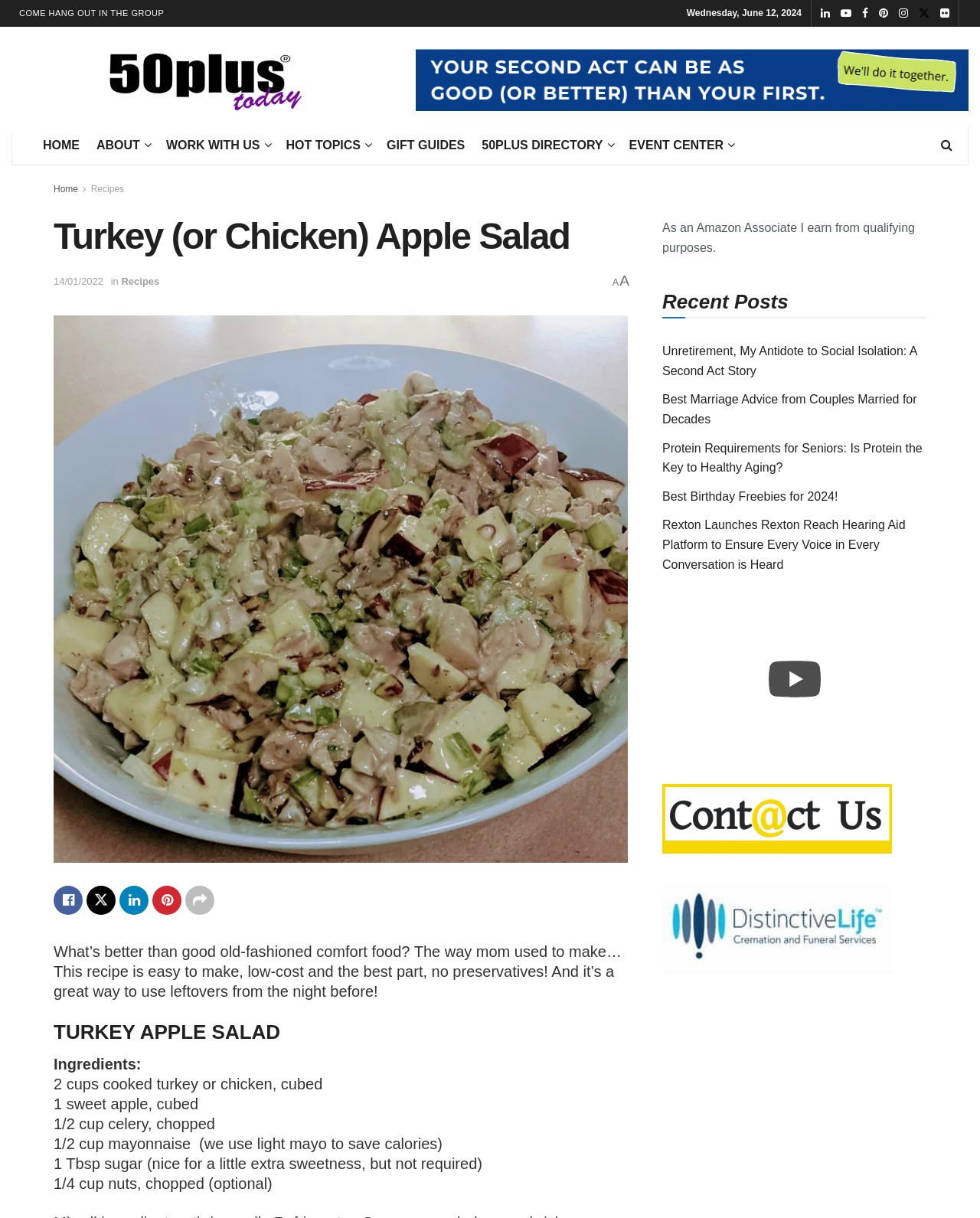Using the element description: "WORK WITH US", determine the bounding box coordinates for the specified UI element. The coordinates should be four float numbers between 0 and 1, [left, top, right, bottom].

[0.169, 0.11, 0.275, 0.129]